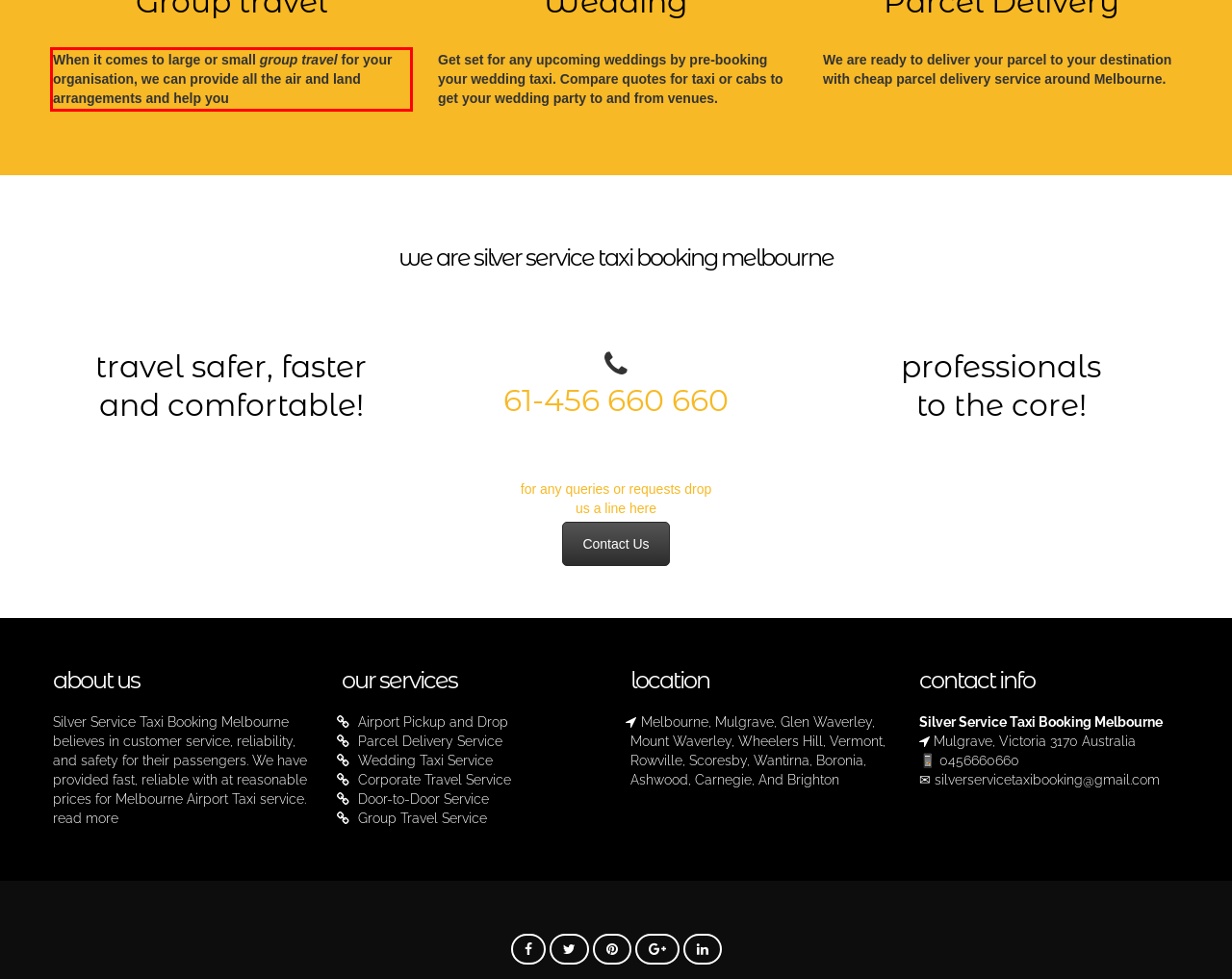Given a webpage screenshot, locate the red bounding box and extract the text content found inside it.

When it comes to large or small group travel for your organisation, we can provide all the air and land arrangements and help you